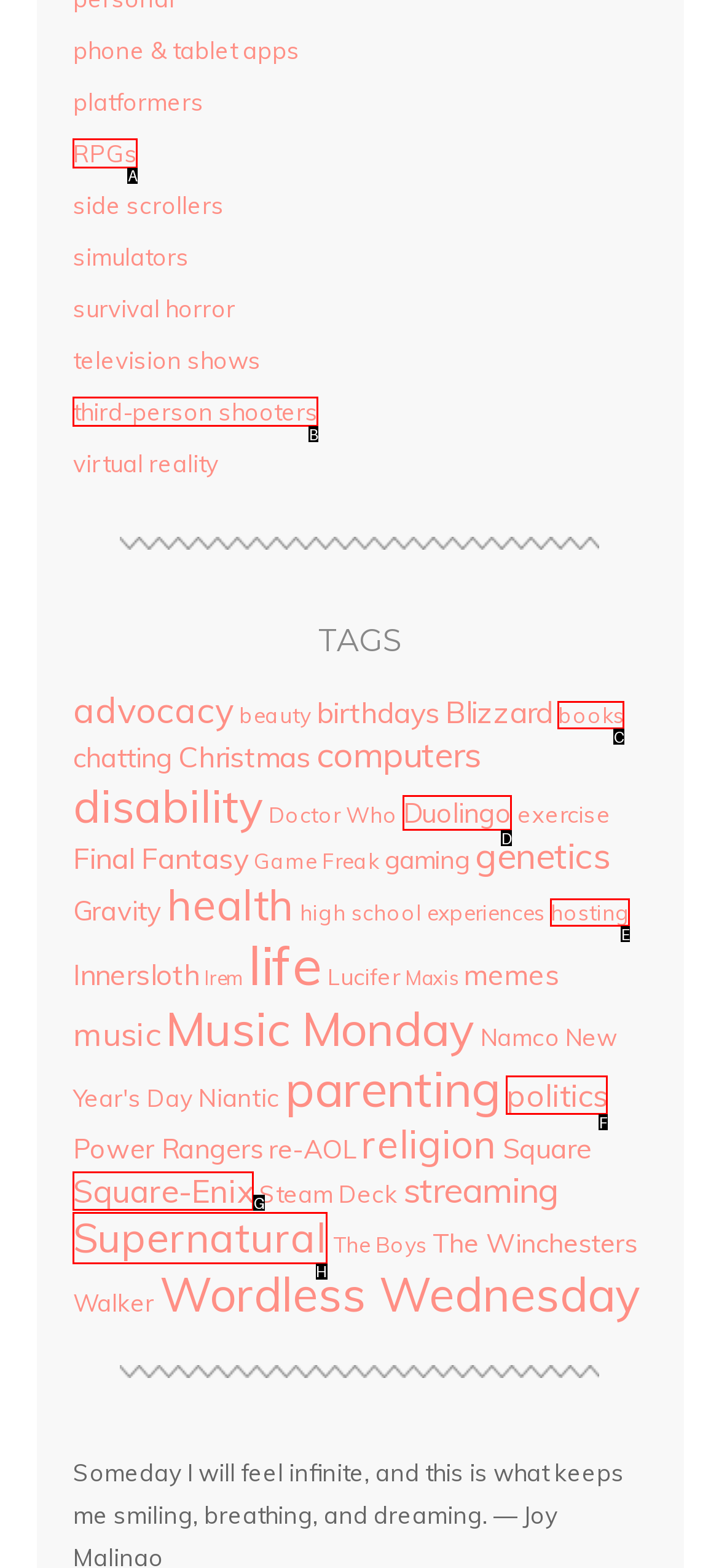For the instruction: Browse 'Supernatural' content, determine the appropriate UI element to click from the given options. Respond with the letter corresponding to the correct choice.

H